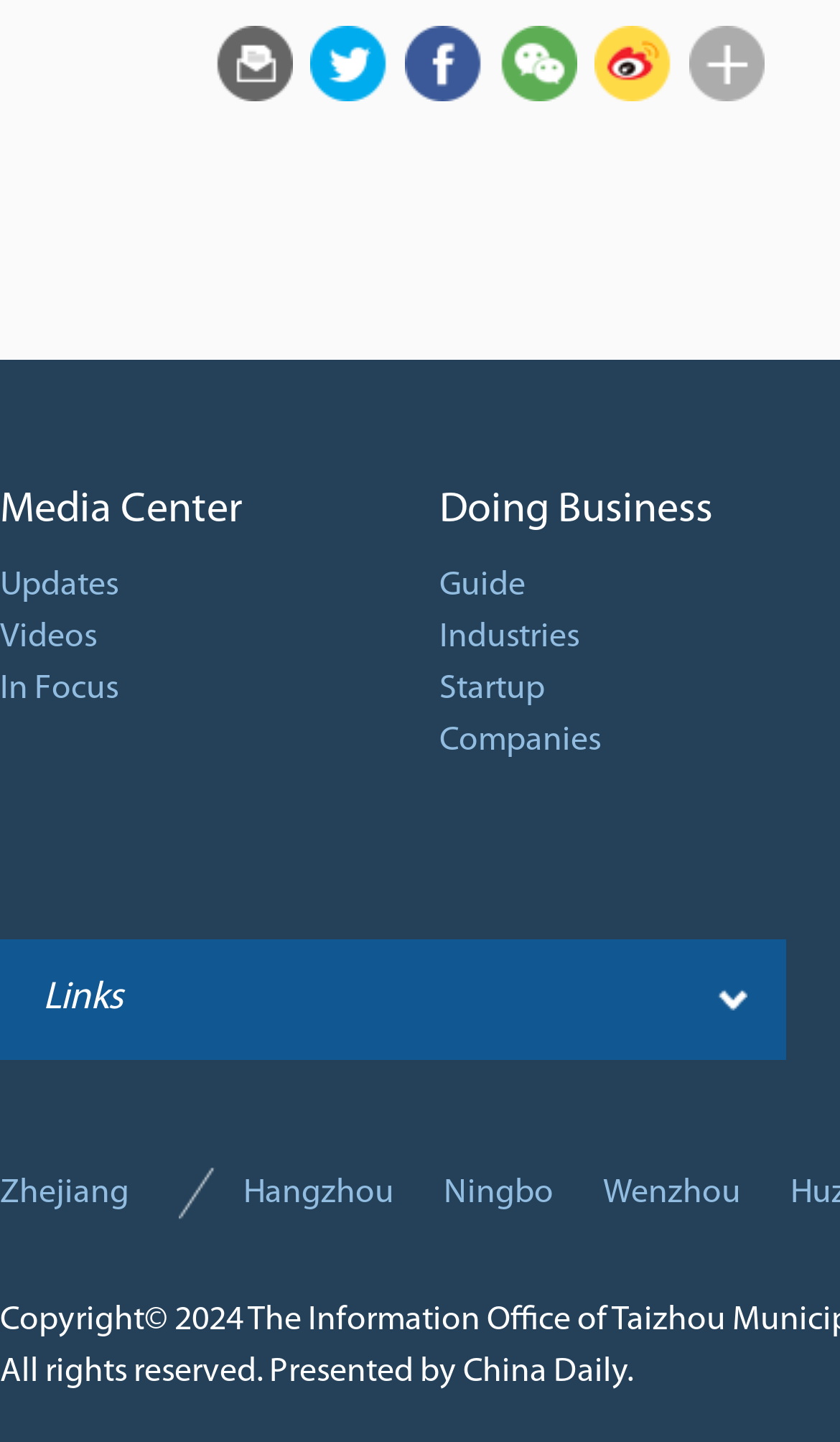Show the bounding box coordinates of the element that should be clicked to complete the task: "Check Links".

[0.051, 0.678, 0.146, 0.707]